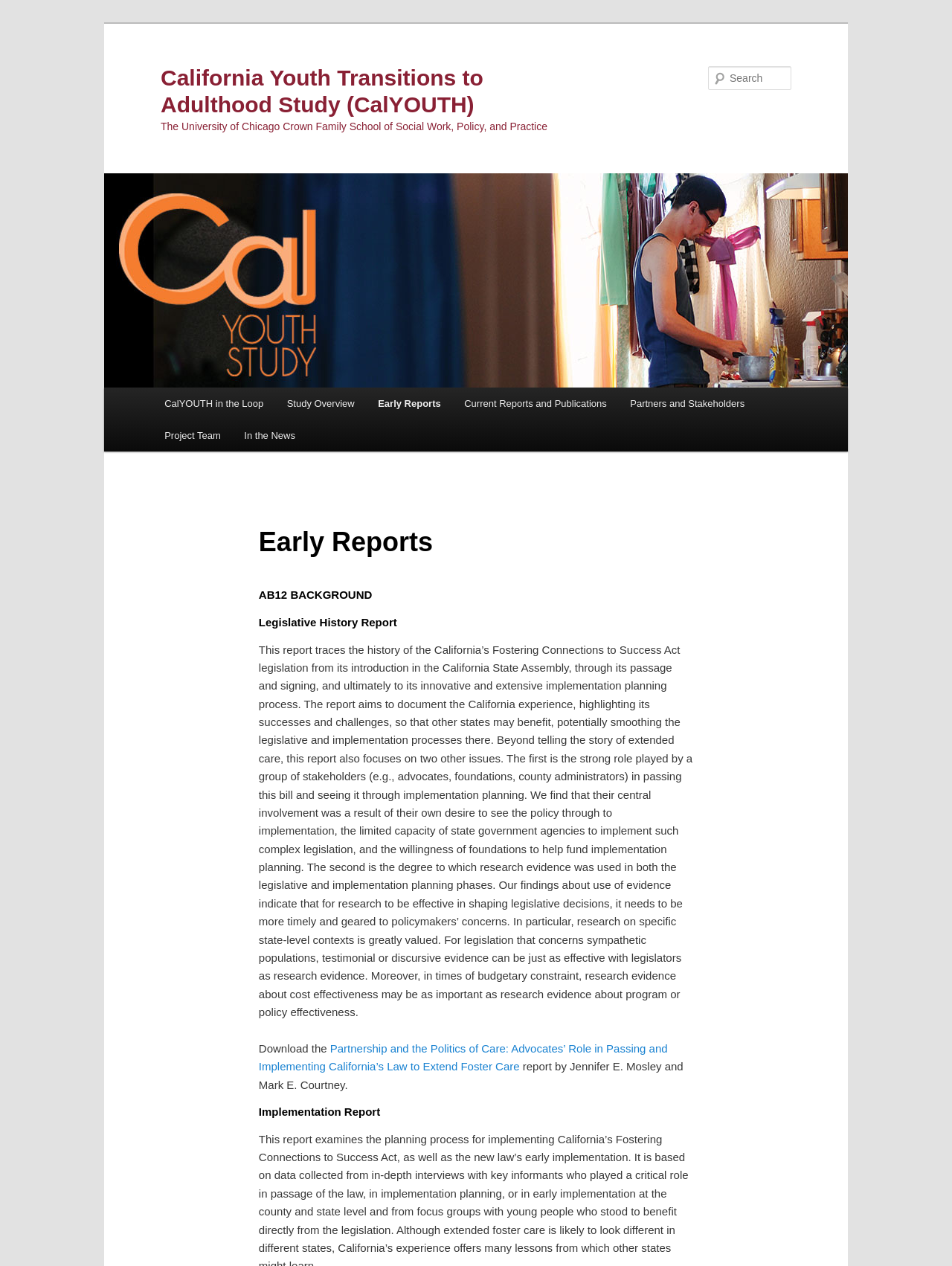Please identify the bounding box coordinates of the region to click in order to complete the task: "Read the Legislative History Report". The coordinates must be four float numbers between 0 and 1, specified as [left, top, right, bottom].

[0.272, 0.485, 0.728, 0.499]